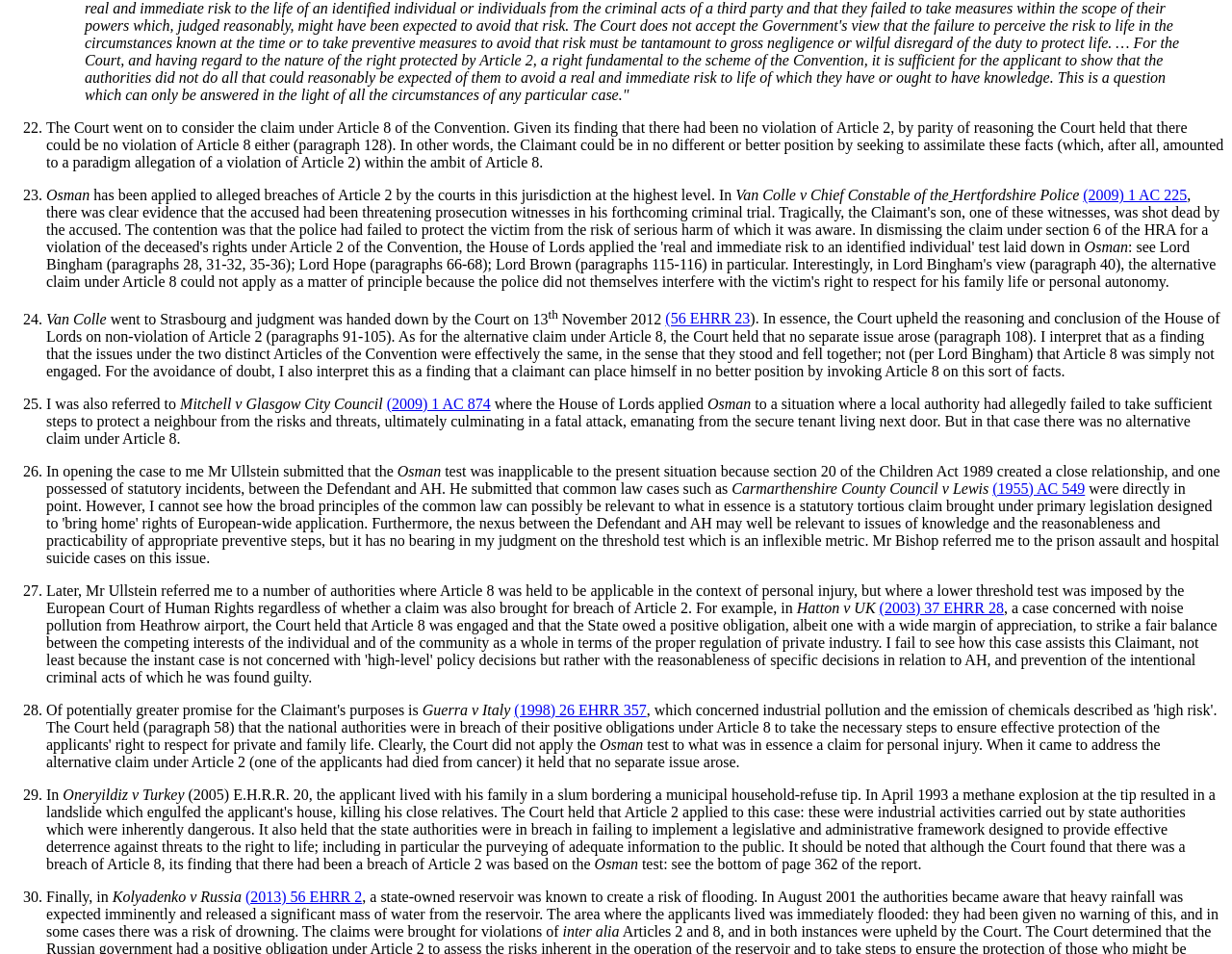Reply to the question below using a single word or brief phrase:
What is the topic of the text?

Human rights